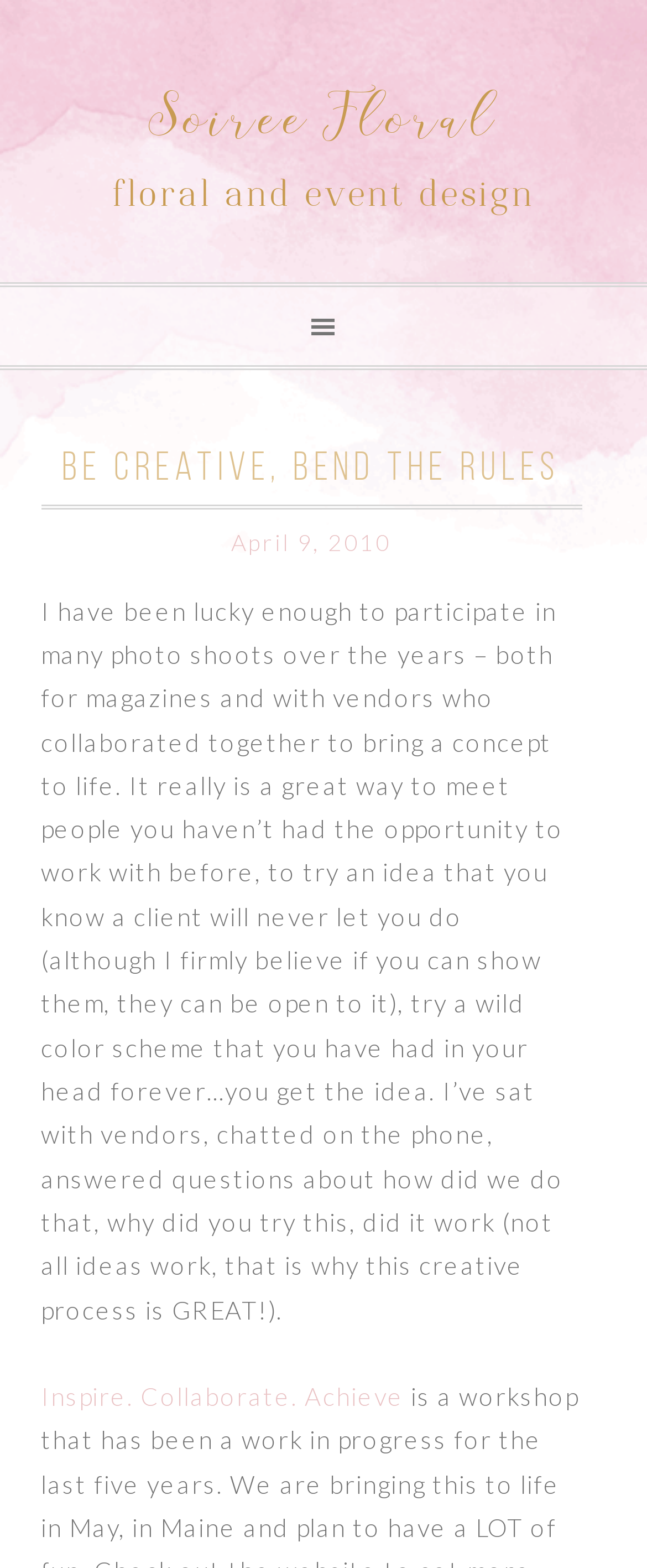What is the theme of the blog post?
Answer briefly with a single word or phrase based on the image.

Floral and event design